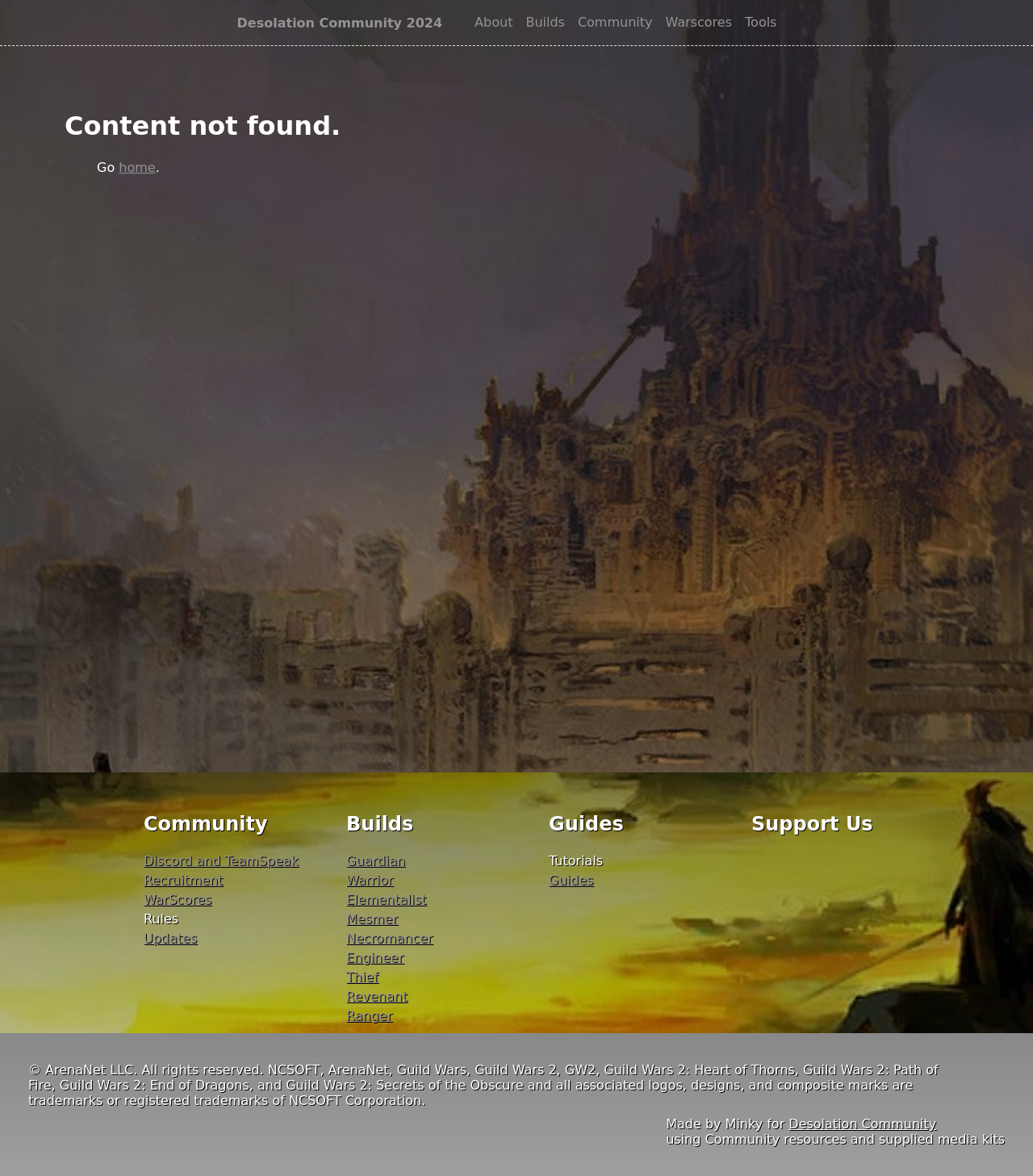What type of game is related to this community?
Identify the answer in the screenshot and reply with a single word or phrase.

Guild Wars 2